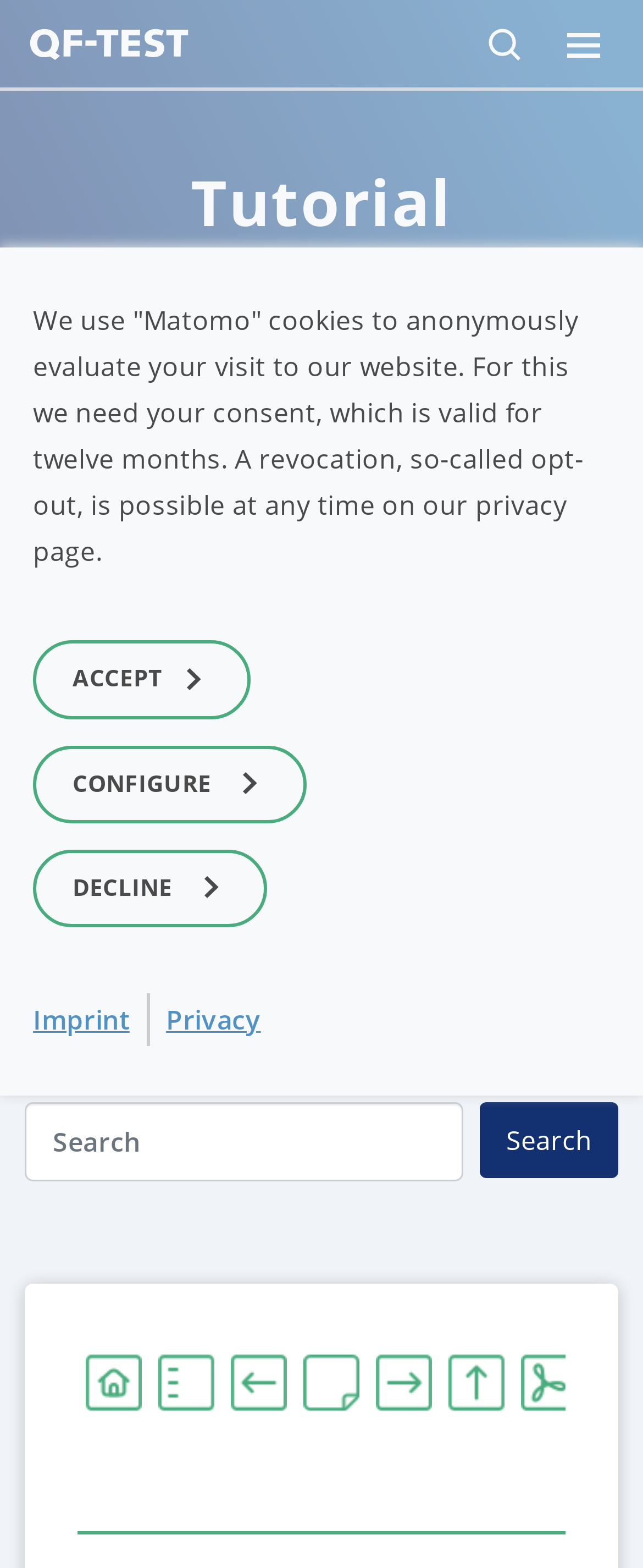Using the given element description, provide the bounding box coordinates (top-left x, top-left y, bottom-right x, bottom-right y) for the corresponding UI element in the screenshot: Wix.com

None